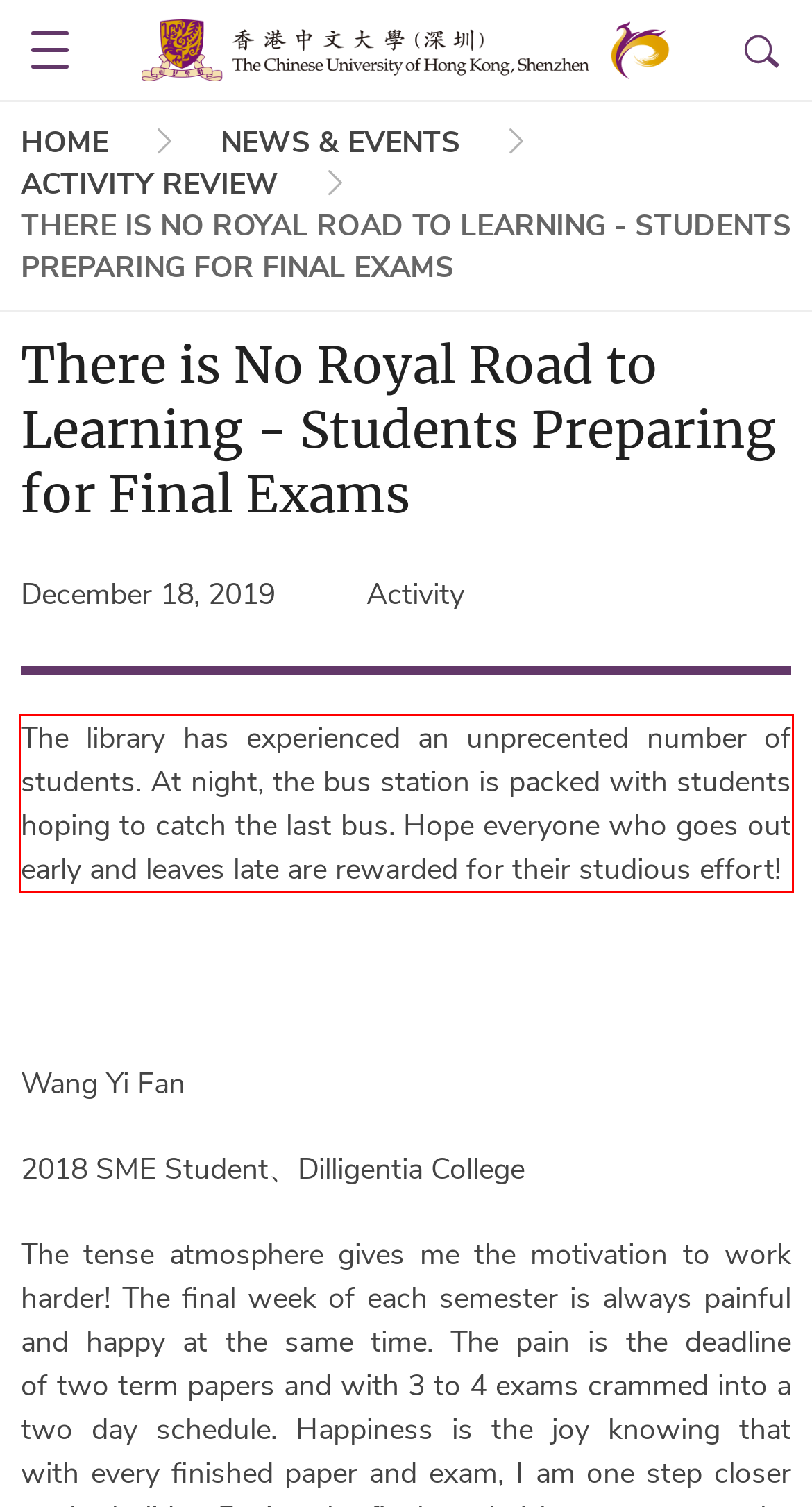You are presented with a screenshot containing a red rectangle. Extract the text found inside this red bounding box.

The library has experienced an unprecented number of students. At night, the bus station is packed with students hoping to catch the last bus. Hope everyone who goes out early and leaves late are rewarded for their studious effort!